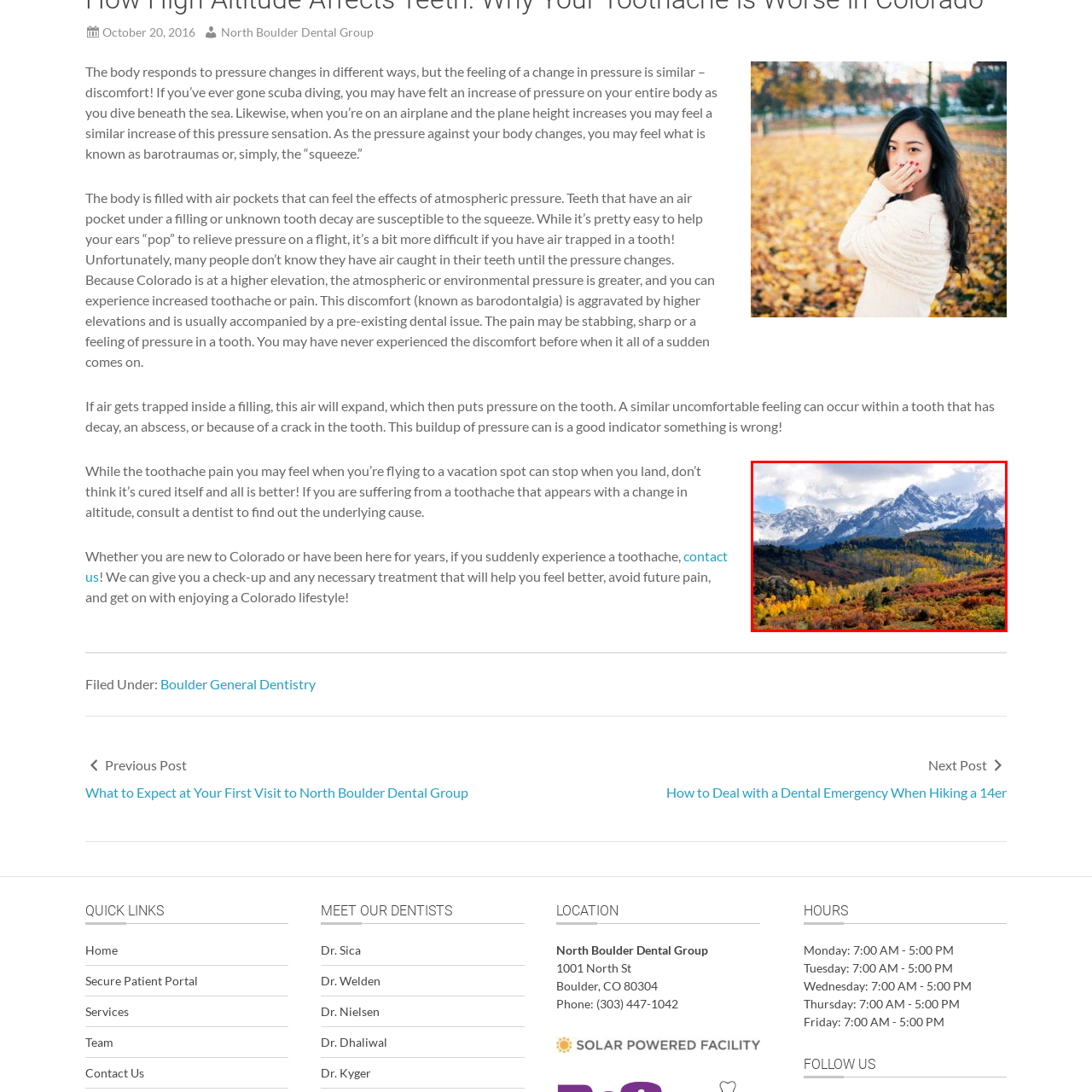What type of terrain is characteristic of the region?
Inspect the image within the red bounding box and answer the question in detail.

The image features rugged peaks rising dramatically in the distance, which hints at the mountainous terrain characteristic of the region.